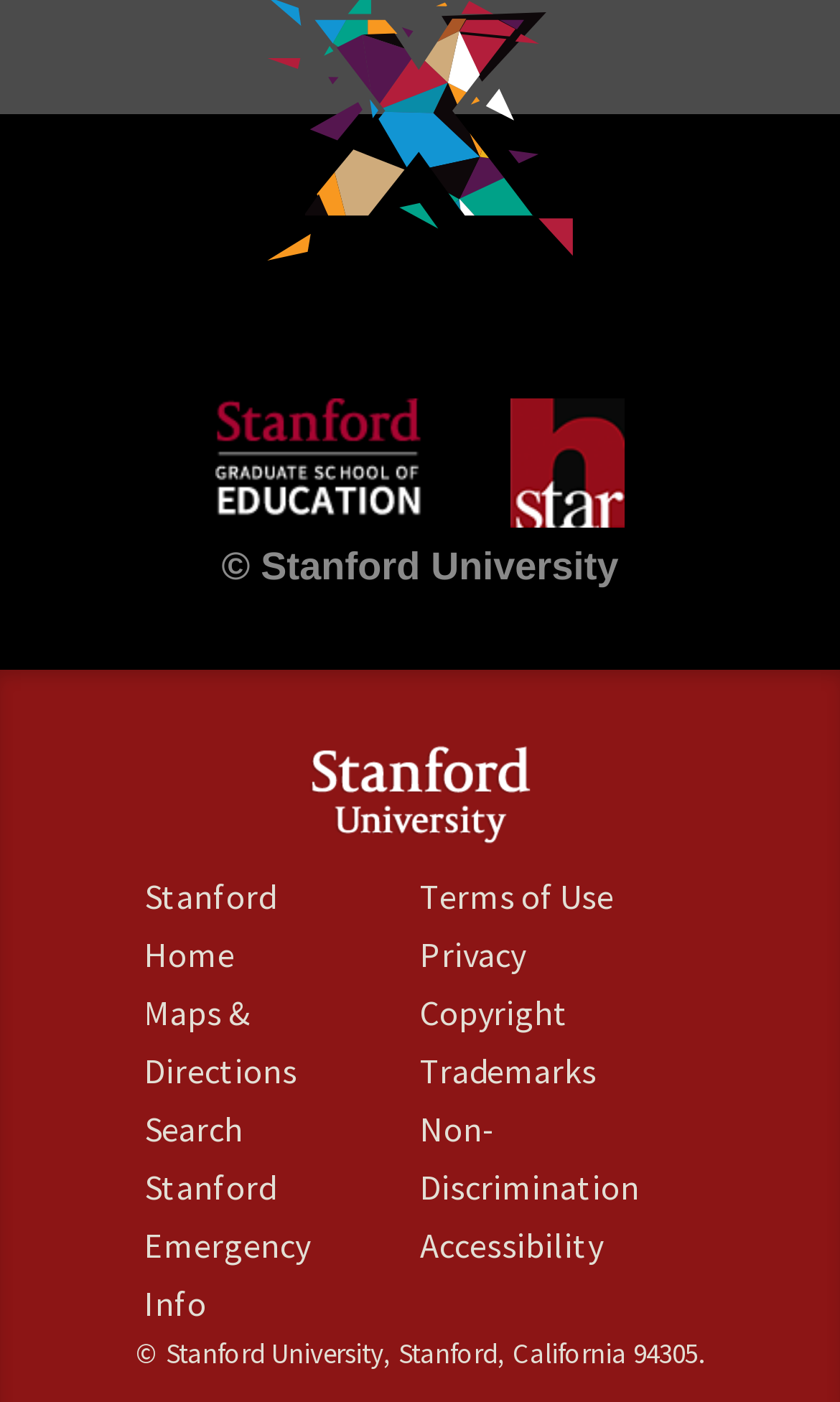Can you find the bounding box coordinates for the element that needs to be clicked to execute this instruction: "search Stanford"? The coordinates should be given as four float numbers between 0 and 1, i.e., [left, top, right, bottom].

[0.172, 0.79, 0.328, 0.862]